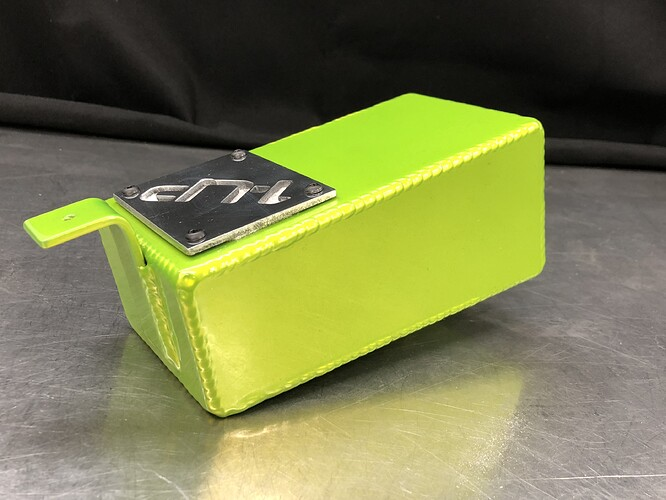What is affixed to the top of the accessory?
Please provide a comprehensive answer based on the contents of the image.

According to the caption, a 'shiny, metallic plate' is attached to the top of the accessory, which features a distinctive logo.